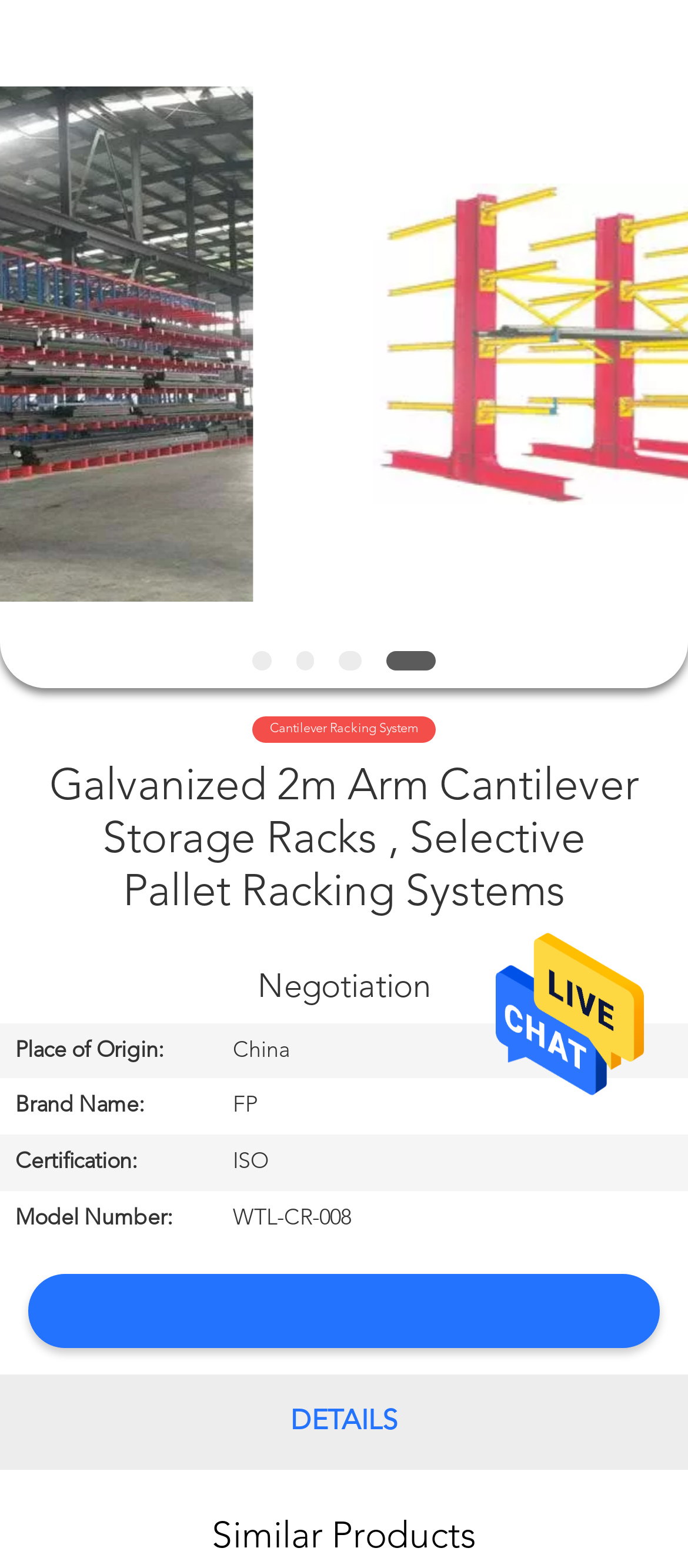Generate a thorough caption that explains the contents of the webpage.

This webpage is about Galvanized 2m Arm Cantilever Storage Racks and Selective Pallet Racking Systems. At the top, there is a search box where users can input what they want to search for. Below the search box, there are several links to different sections of the website, including HOME, PRODUCTS, ABOUT US, FACTORY TOUR, QUALITY CONTROL, and CONTACT US. 

On the left side, there is a copyright notice stating that the website is developed by afterphotoshop.com. Below the copyright notice, there is a link to ECER. 

On the right side, there is a link with no text. 

In the main content area, there is a heading that repeats the title of the webpage. Below the heading, there is a static text "Cantilever Racking System". 

Underneath, there is a table with the title "Negotiation". The table has four rows, each with a row header and a grid cell. The row headers are "Place of Origin:", "Brand Name:", "Certification:", and "Model Number:", and the corresponding grid cells contain the information "China", "FP", "ISO", and "WTL-CR-008", respectively. 

At the bottom of the page, there is a link to CHAT NOW and a static text "DETAILS".